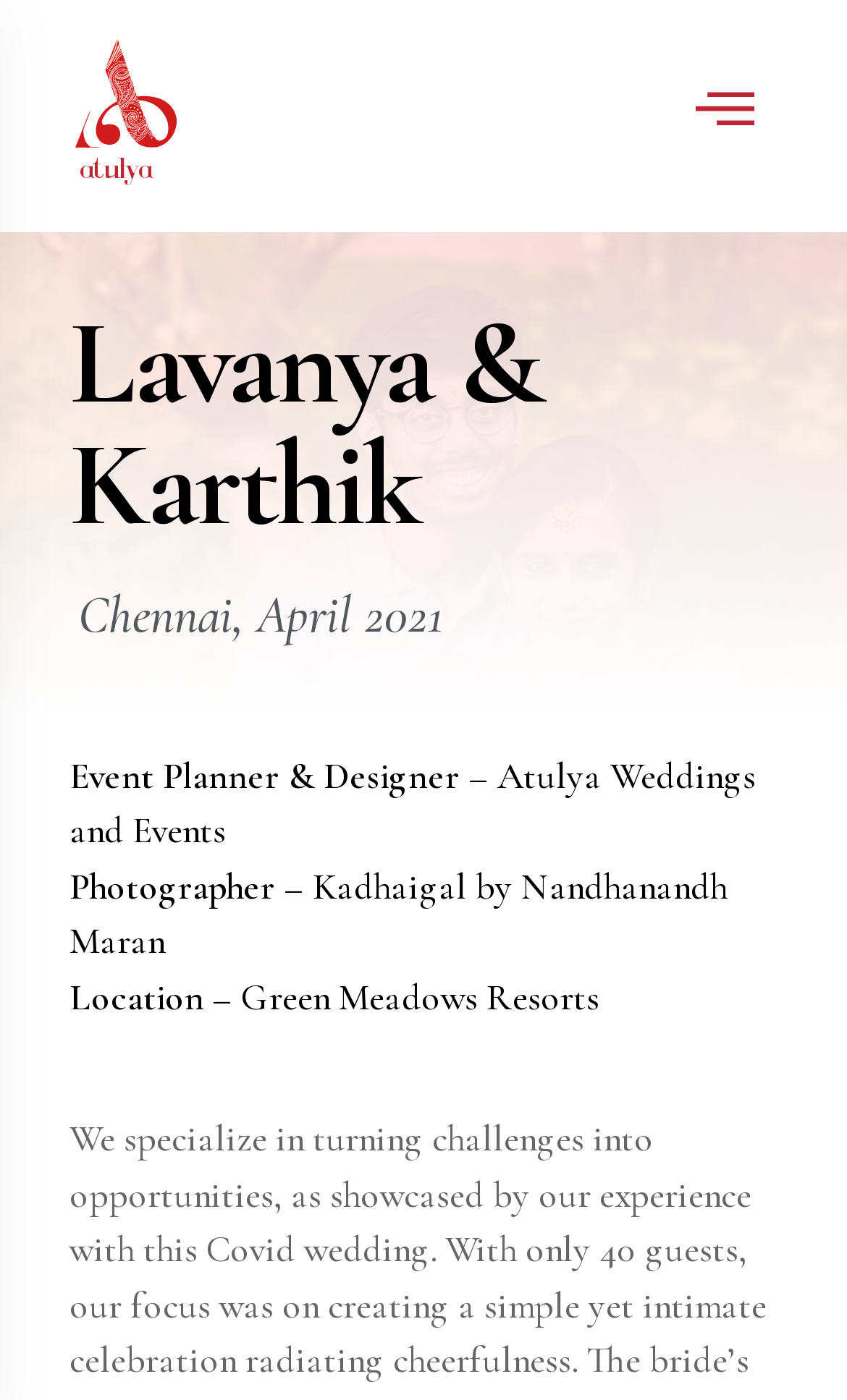Please answer the following question using a single word or phrase: What is the date of the event?

April 2021